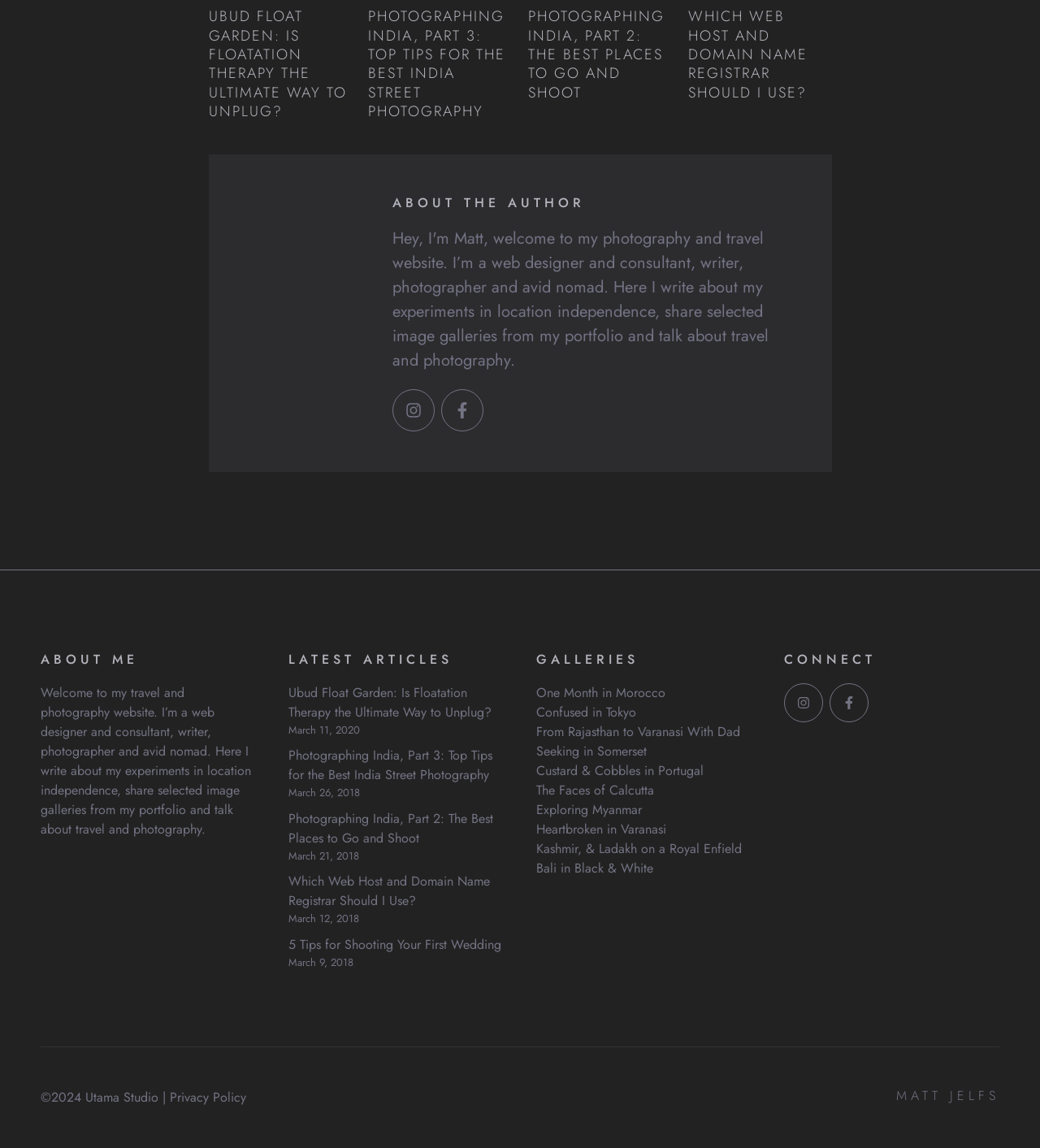Based on the element description "The Faces of Calcutta", predict the bounding box coordinates of the UI element.

[0.516, 0.68, 0.629, 0.696]